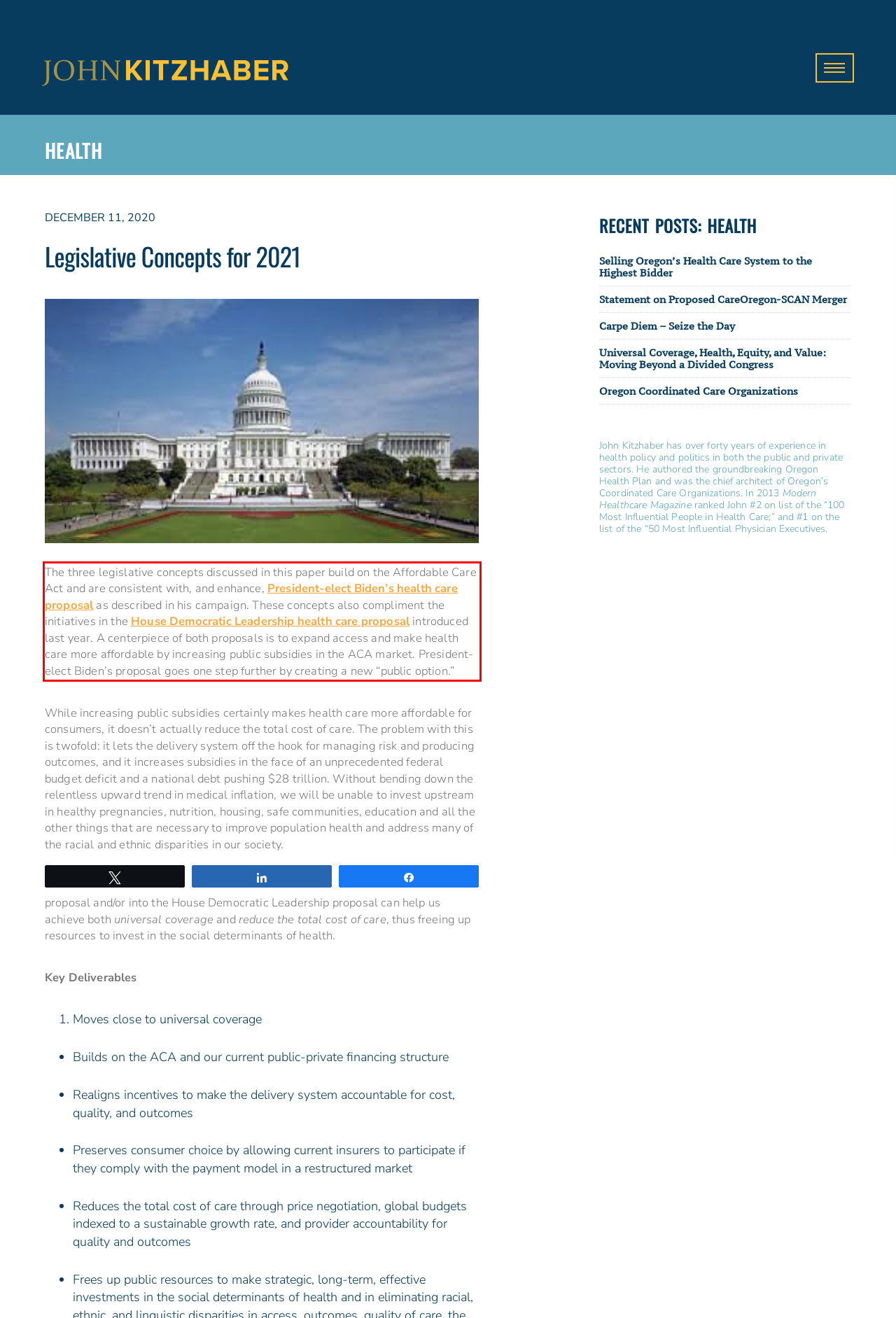Please take the screenshot of the webpage, find the red bounding box, and generate the text content that is within this red bounding box.

The three legislative concepts discussed in this paper build on the Affordable Care Act and are consistent with, and enhance, President-elect Biden’s health care proposal as described in his campaign. These concepts also compliment the initiatives in the House Democratic Leadership health care proposal introduced last year. A centerpiece of both proposals is to expand access and make health care more affordable by increasing public subsidies in the ACA market. President-elect Biden’s proposal goes one step further by creating a new “public option.”